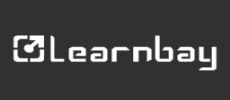Describe all the aspects of the image extensively.

The image features the logo of "LearnBay," a prominent educational platform specializing in various technical courses such as Data Science, System Designing, and Full Stack Development. The logo is designed in a sleek, modern style, showcasing the name "LearnBay" with a stylized icon that suggests interactivity and learning. The overall aesthetic is professional and contemporary, reflecting the platform's focus on equipping individuals with high-demand skills in a rapidly evolving job market. Below the logo, there’s a call-to-action text encouraging users to enroll in data science courses, highlighting the promise of mastering crucial skills for career advancement.